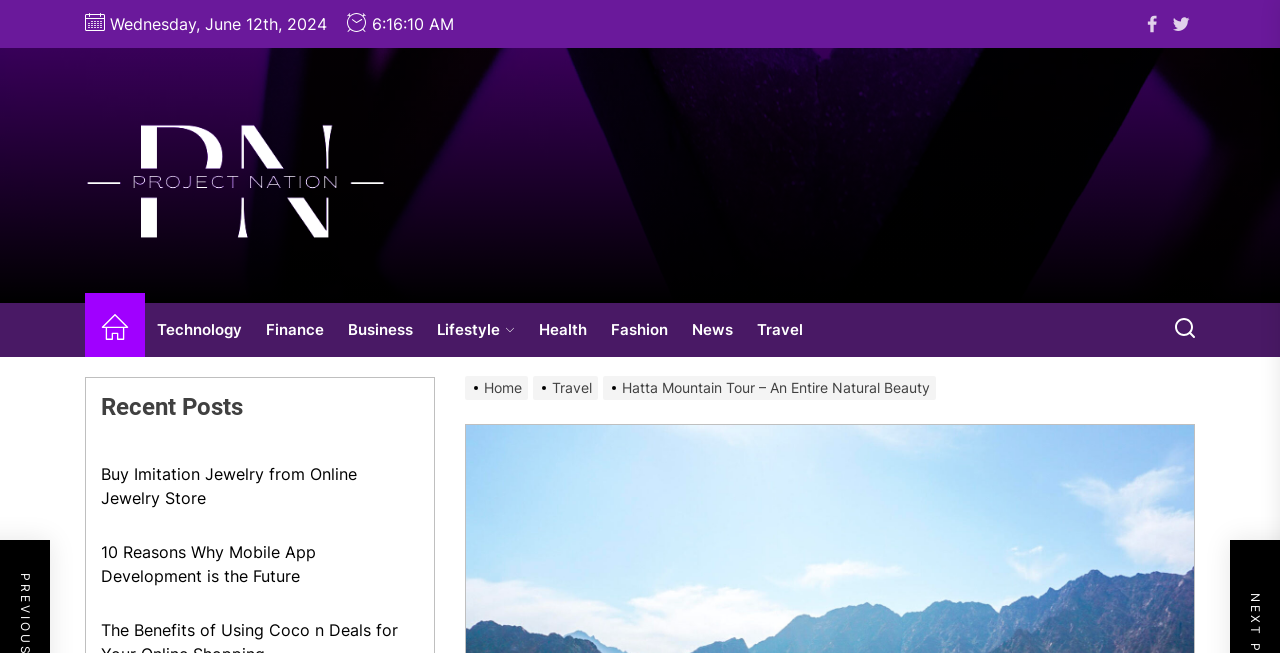Reply to the question below using a single word or brief phrase:
What is the date displayed on the webpage?

Wednesday, June 12th, 2024